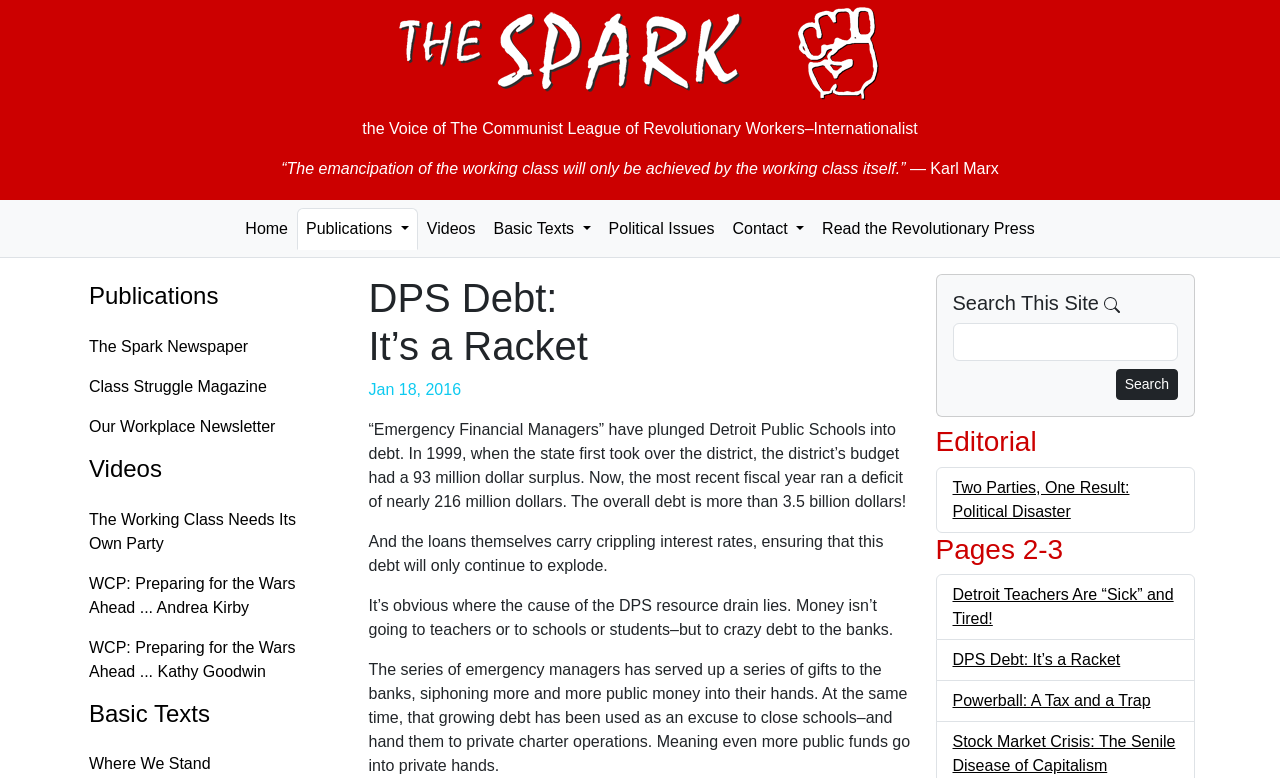How many headings are there on the webpage?
Your answer should be a single word or phrase derived from the screenshot.

7